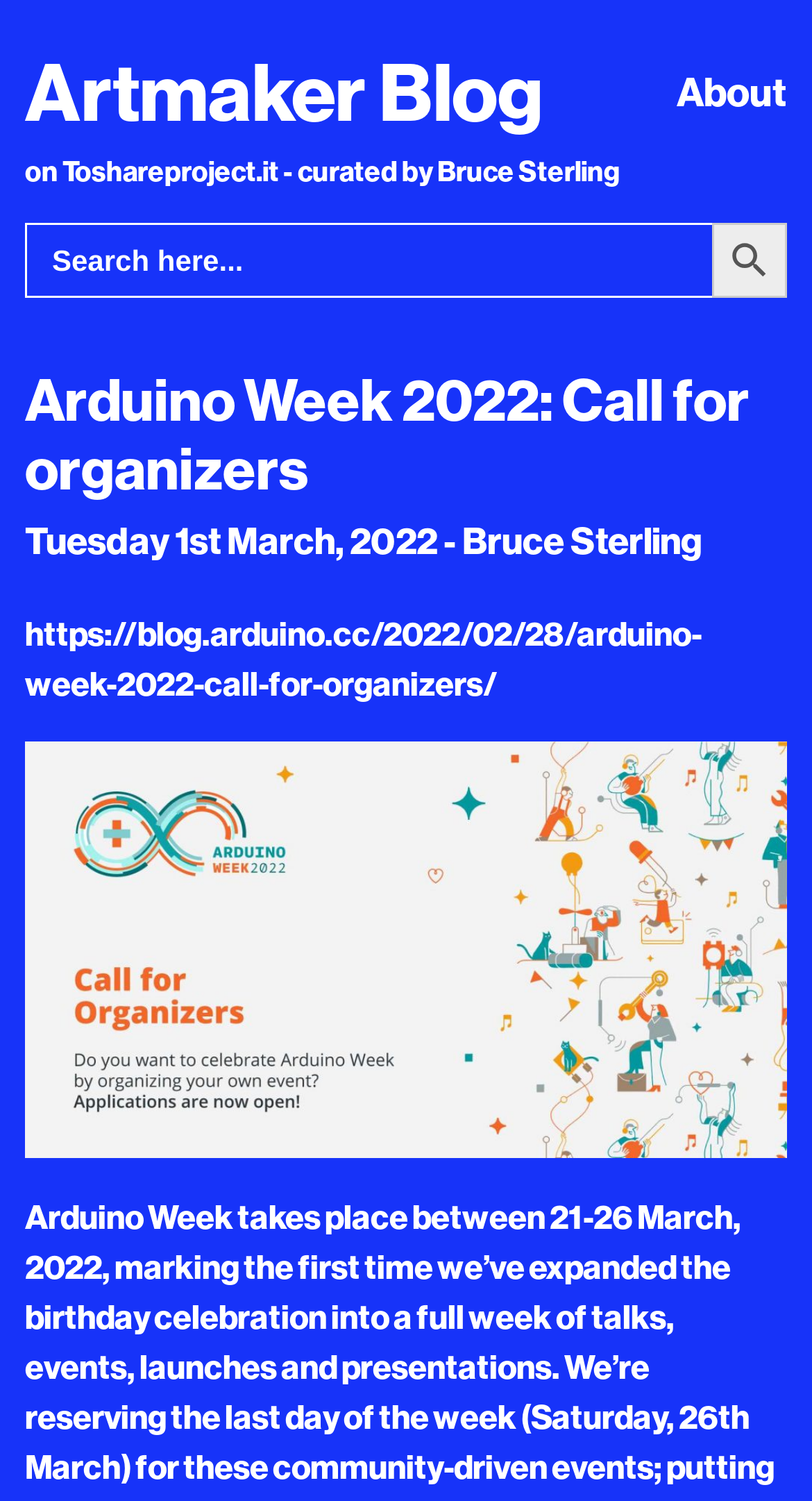Determine the bounding box coordinates of the UI element that matches the following description: "https://blog.arduino.cc/2022/02/28/arduino-week-2022-call-for-organizers/". The coordinates should be four float numbers between 0 and 1 in the format [left, top, right, bottom].

[0.031, 0.408, 0.864, 0.469]